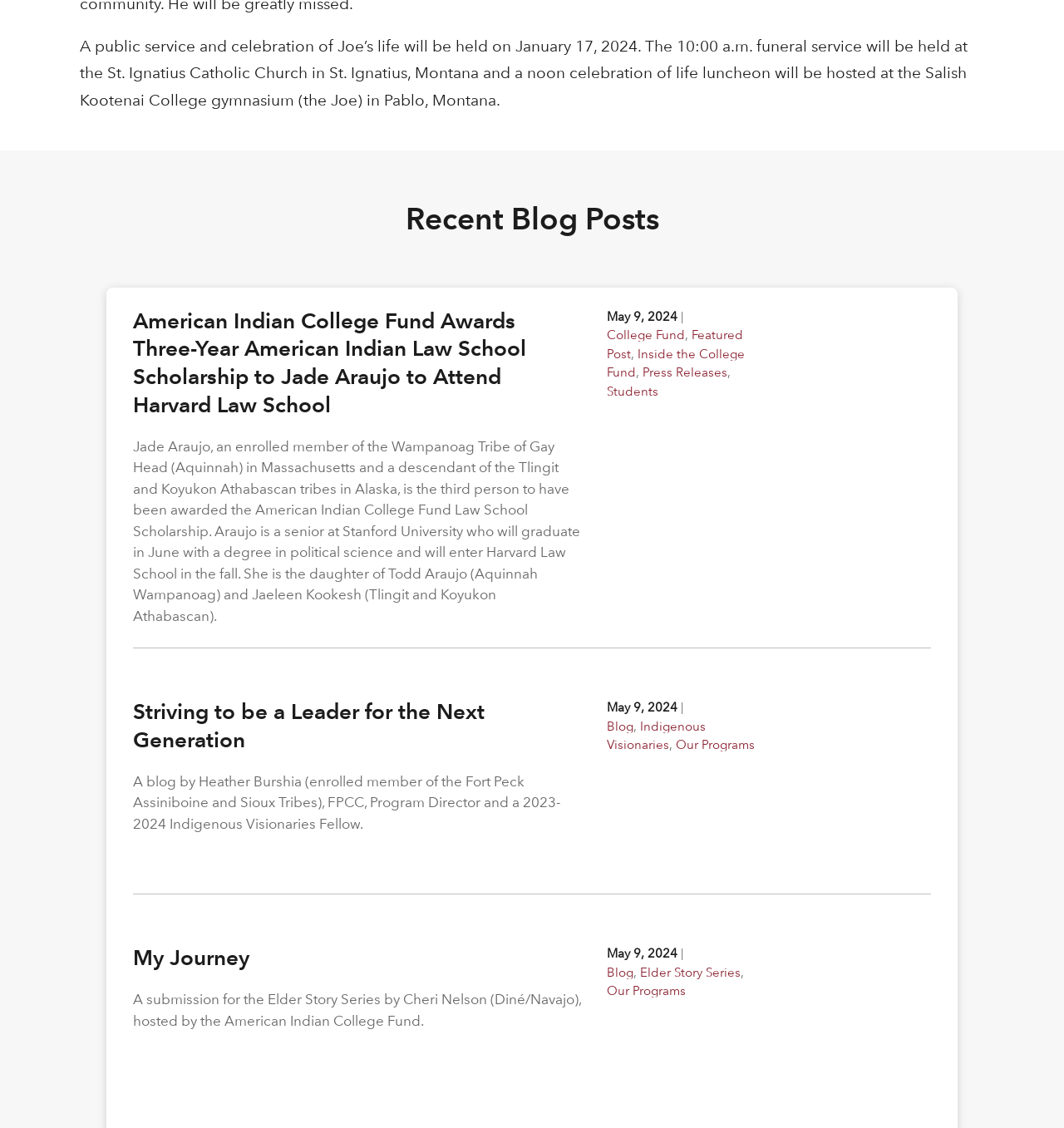Please specify the bounding box coordinates in the format (top-left x, top-left y, bottom-right x, bottom-right y), with values ranging from 0 to 1. Identify the bounding box for the UI component described as follows: Press Releases

[0.604, 0.323, 0.684, 0.337]